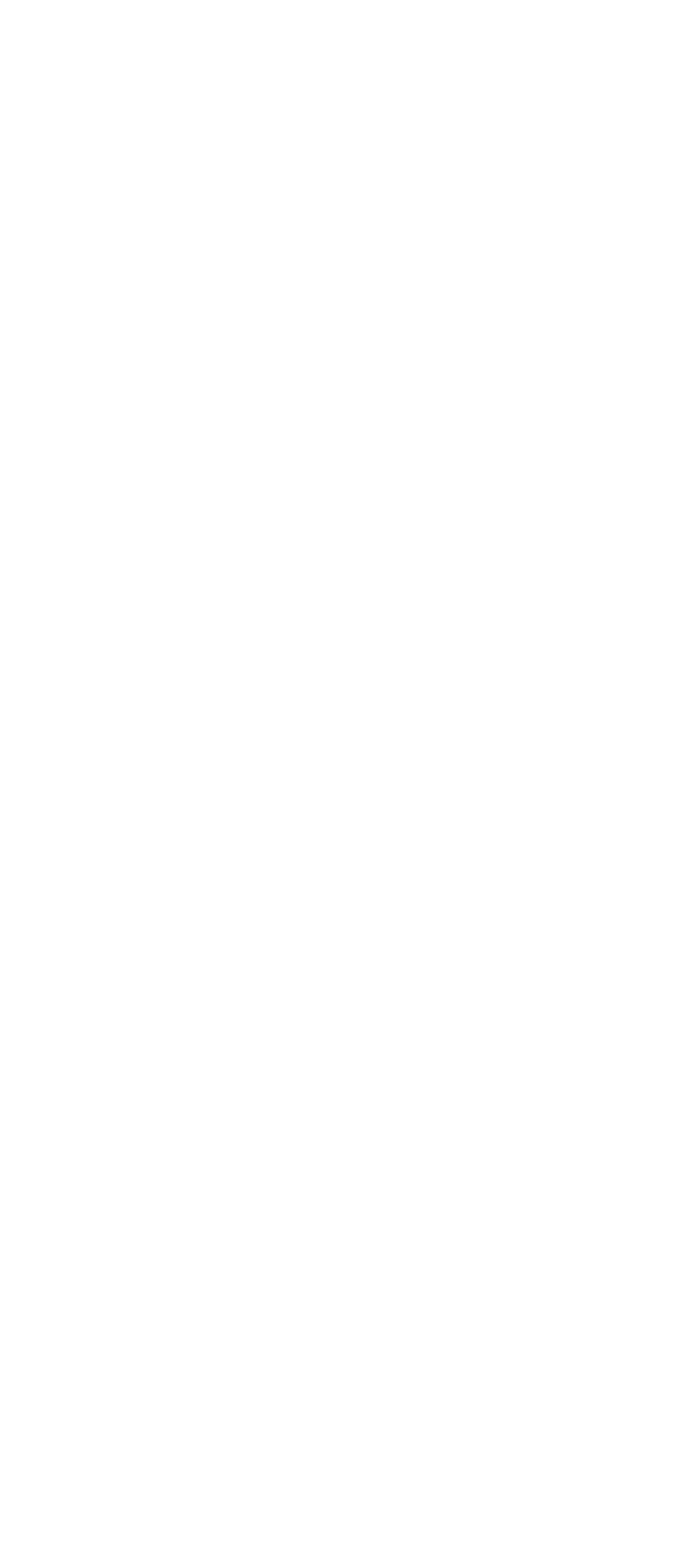Given the element description "title="Follow Tesla Universe on Twitter"" in the screenshot, predict the bounding box coordinates of that UI element.

[0.347, 0.717, 0.424, 0.742]